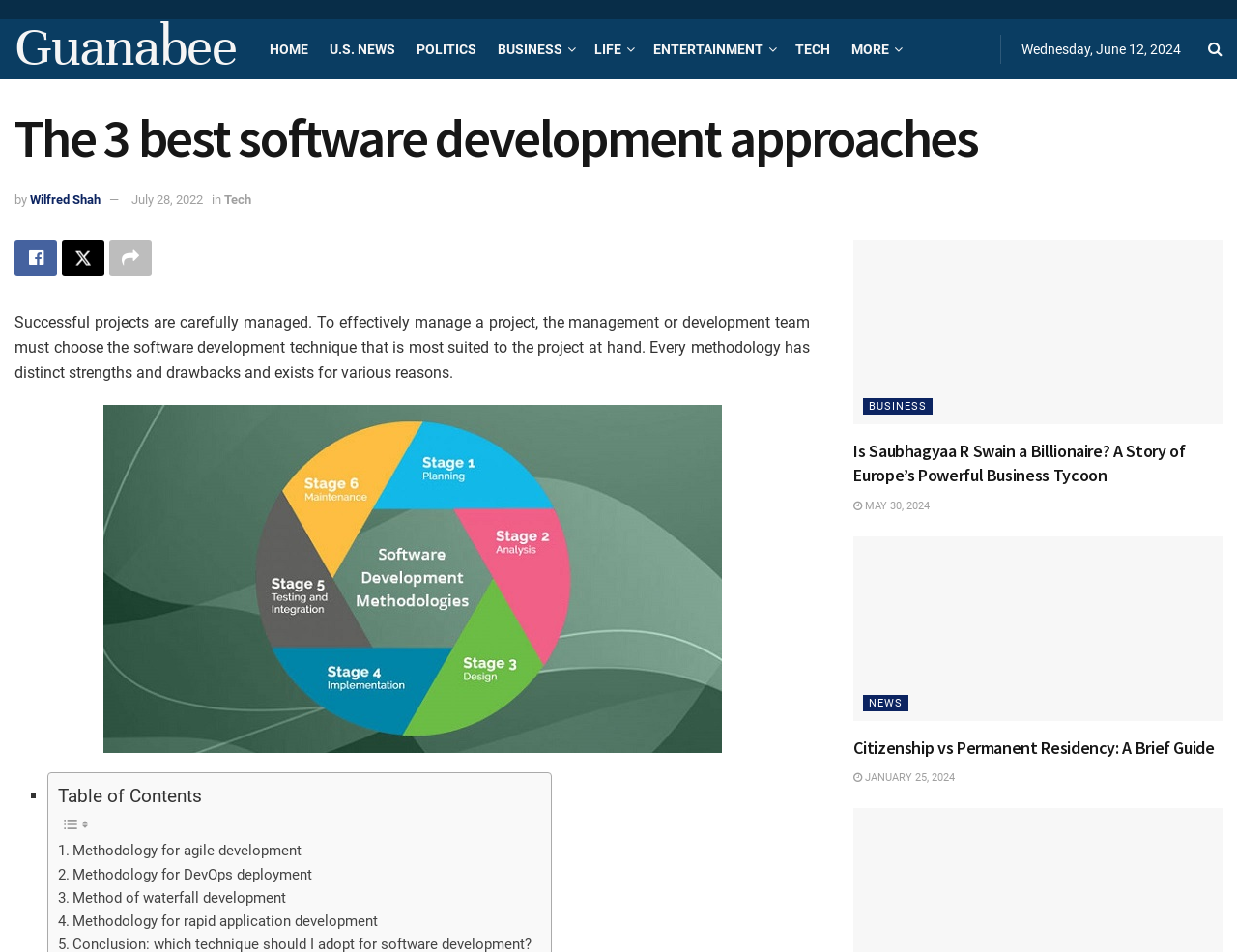Determine the bounding box coordinates of the clickable element to complete this instruction: "Click on the SbS Gardening link". Provide the coordinates in the format of four float numbers between 0 and 1, [left, top, right, bottom].

None